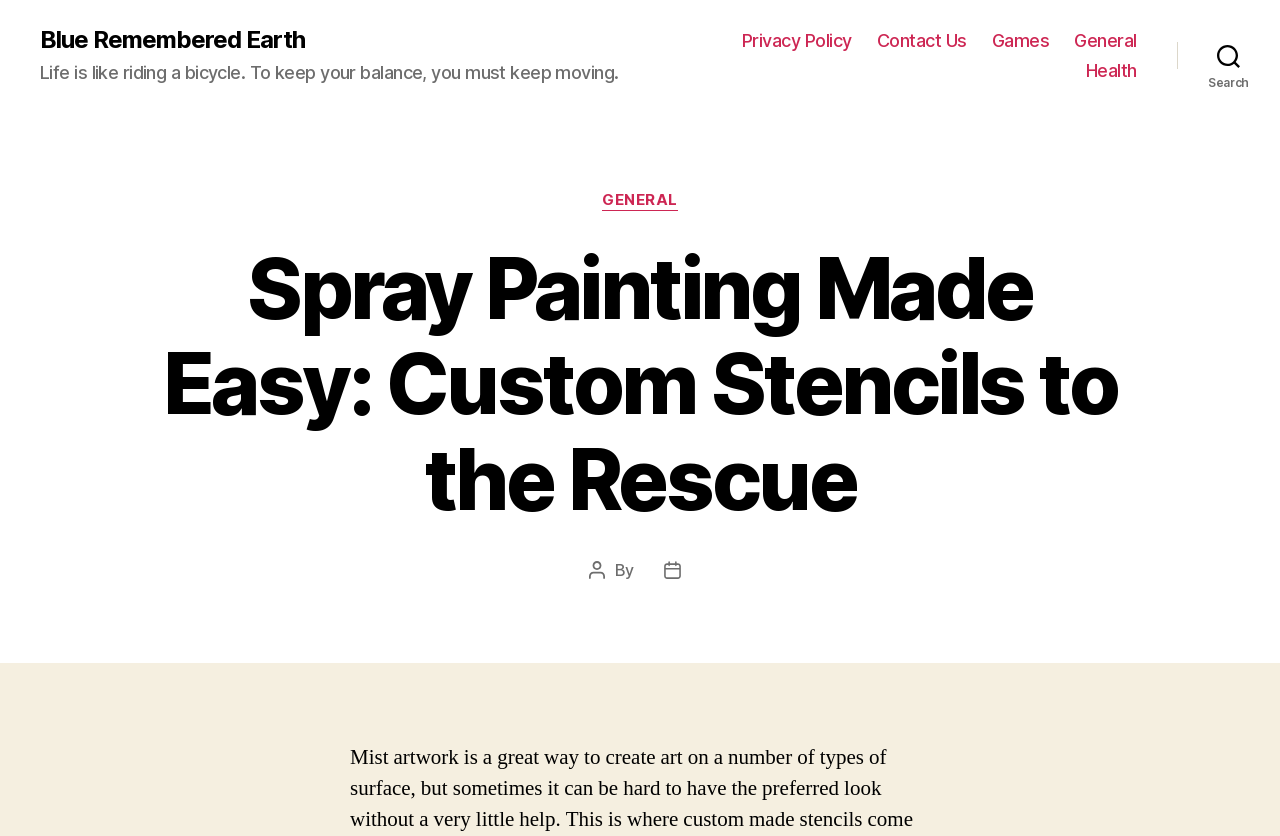Utilize the details in the image to thoroughly answer the following question: How many navigation links are there?

I found a navigation element with bounding box coordinates [0.531, 0.036, 0.888, 0.097] that contains 5 link elements: 'Privacy Policy', 'Contact Us', 'Games', 'General', and 'Health'.